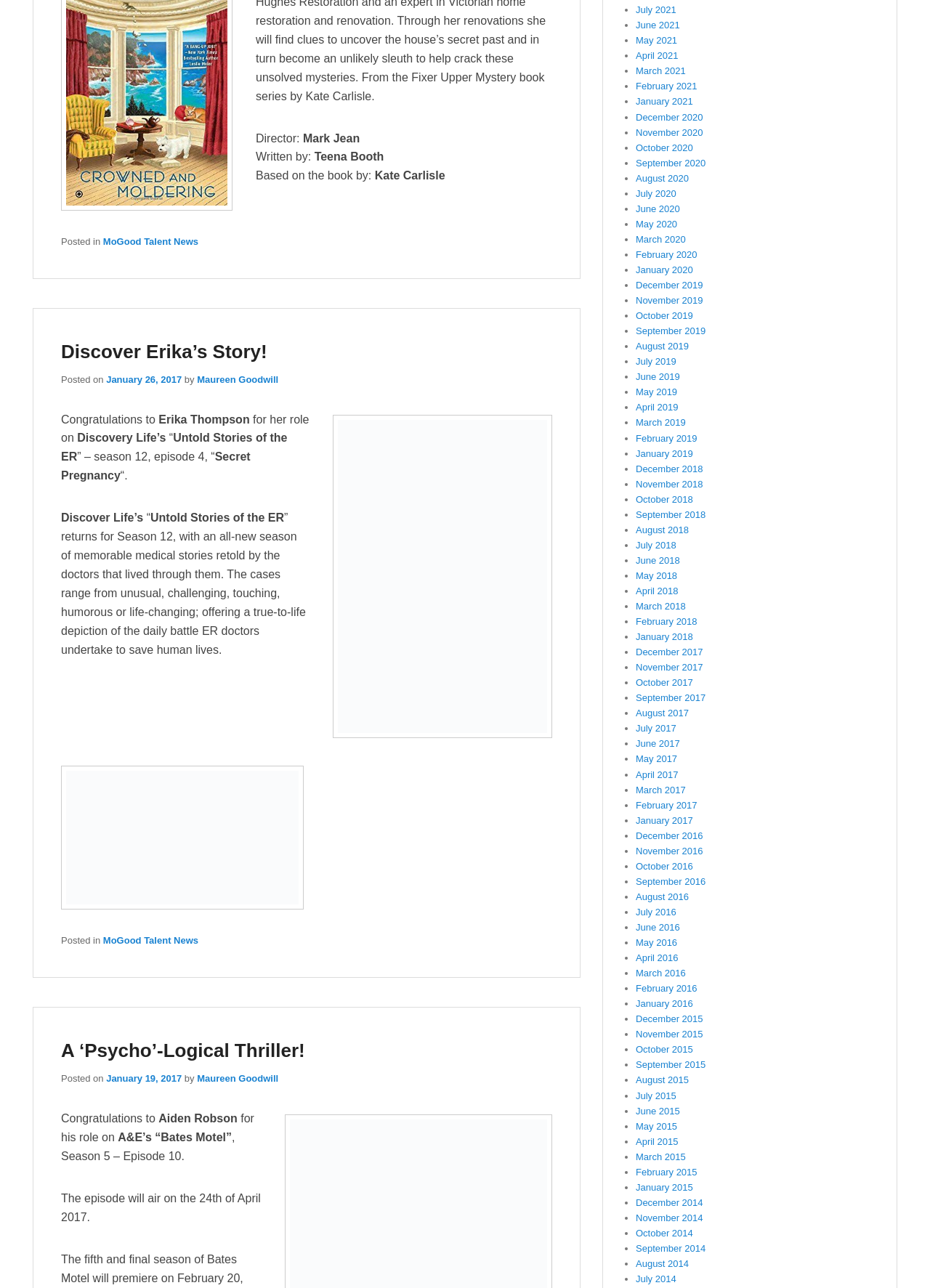From the webpage screenshot, predict the bounding box coordinates (top-left x, top-left y, bottom-right x, bottom-right y) for the UI element described here: January 19, 2017

[0.114, 0.833, 0.195, 0.842]